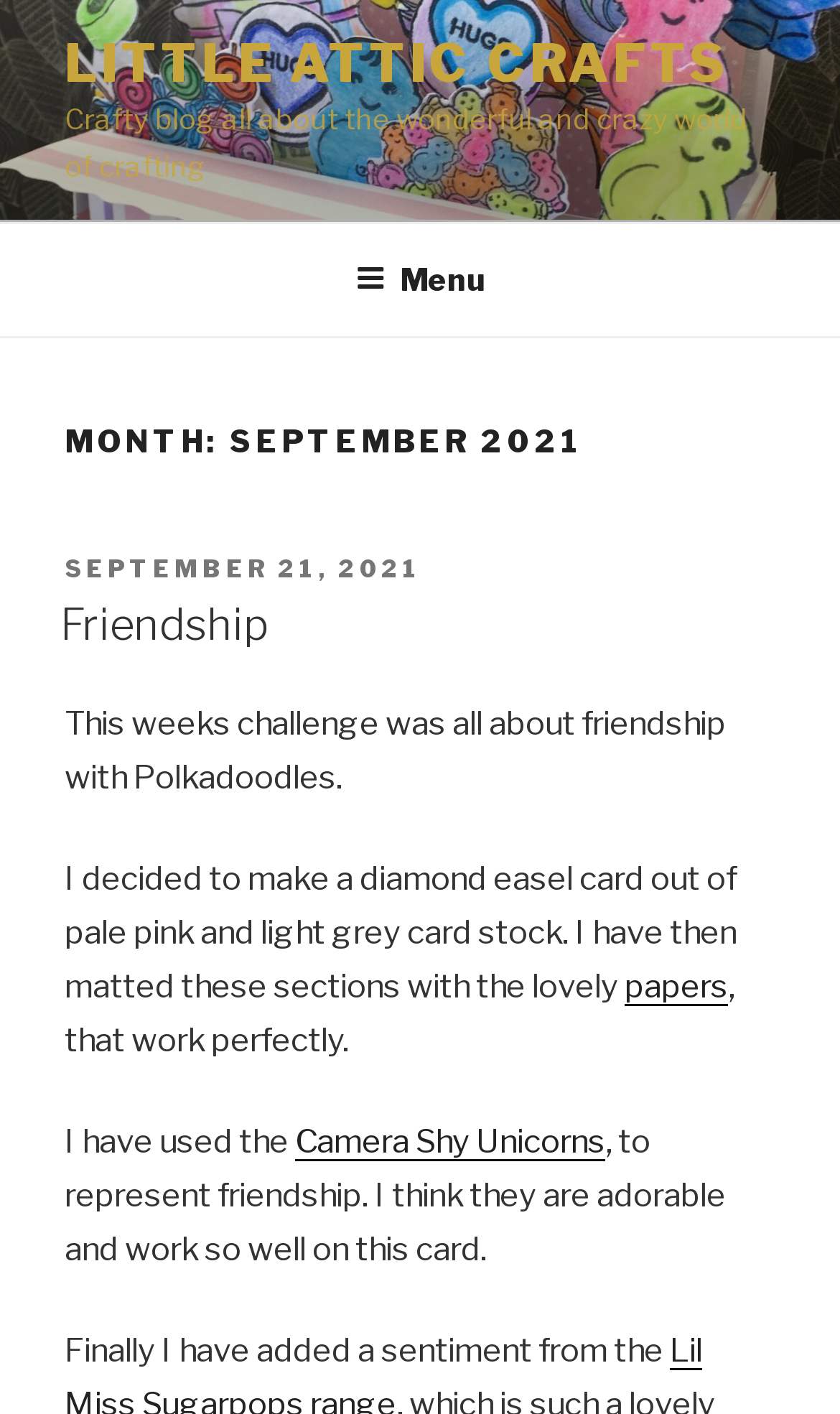Using the description: "Little Attic Crafts", determine the UI element's bounding box coordinates. Ensure the coordinates are in the format of four float numbers between 0 and 1, i.e., [left, top, right, bottom].

[0.077, 0.023, 0.865, 0.067]